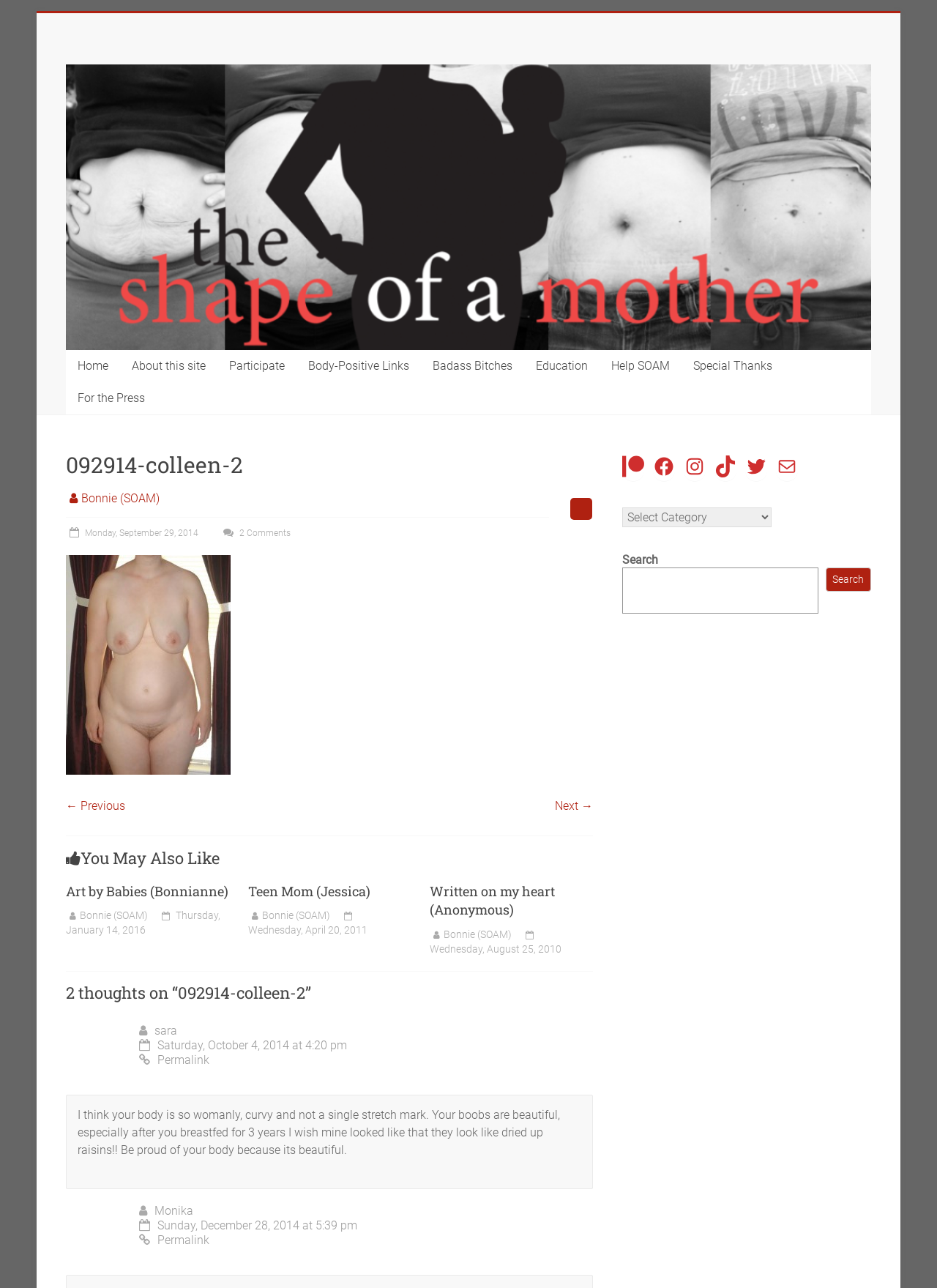Who wrote the first comment?
Look at the image and respond with a one-word or short phrase answer.

sara